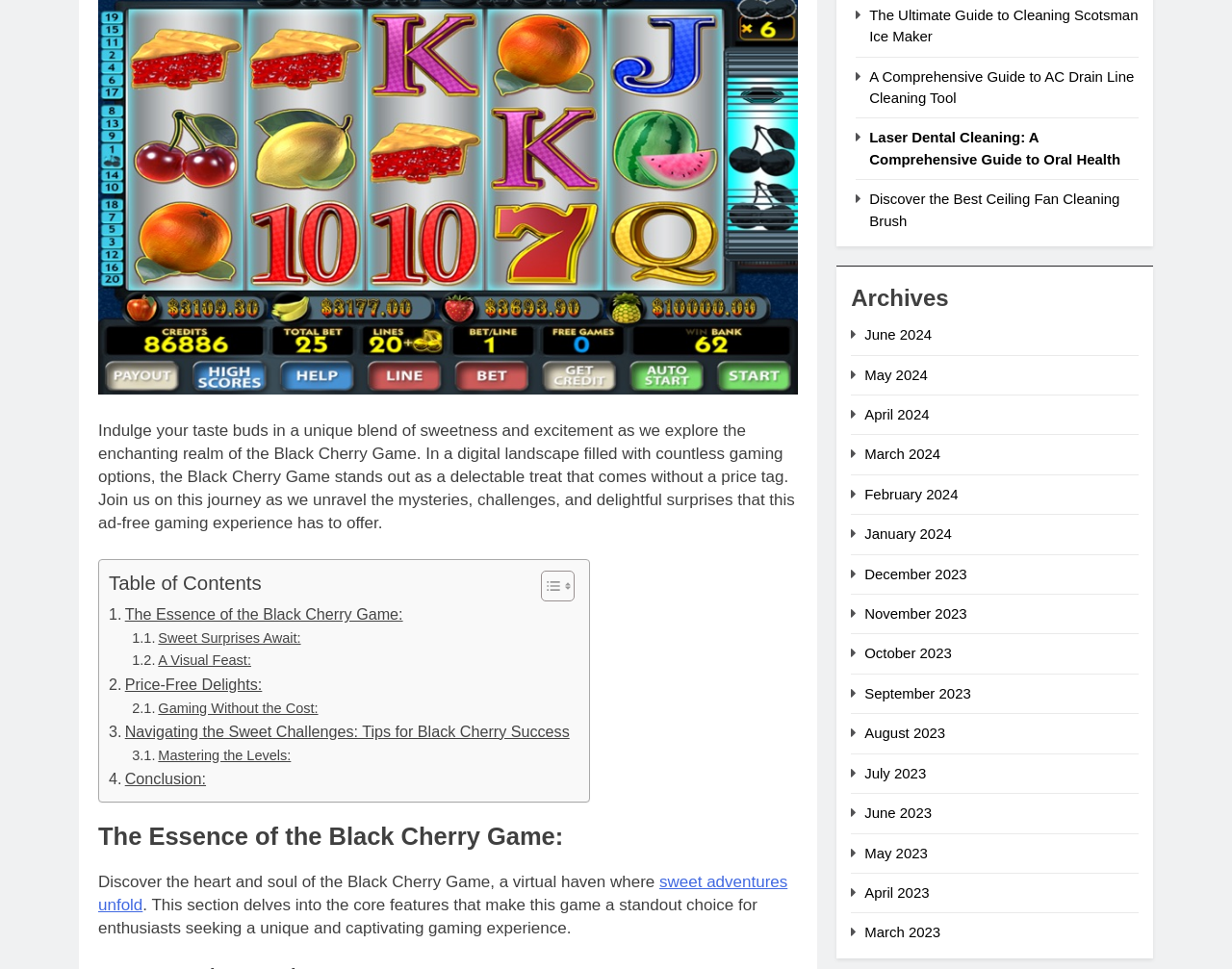Given the webpage screenshot and the description, determine the bounding box coordinates (top-left x, top-left y, bottom-right x, bottom-right y) that define the location of the UI element matching this description: title="LOréal"

None